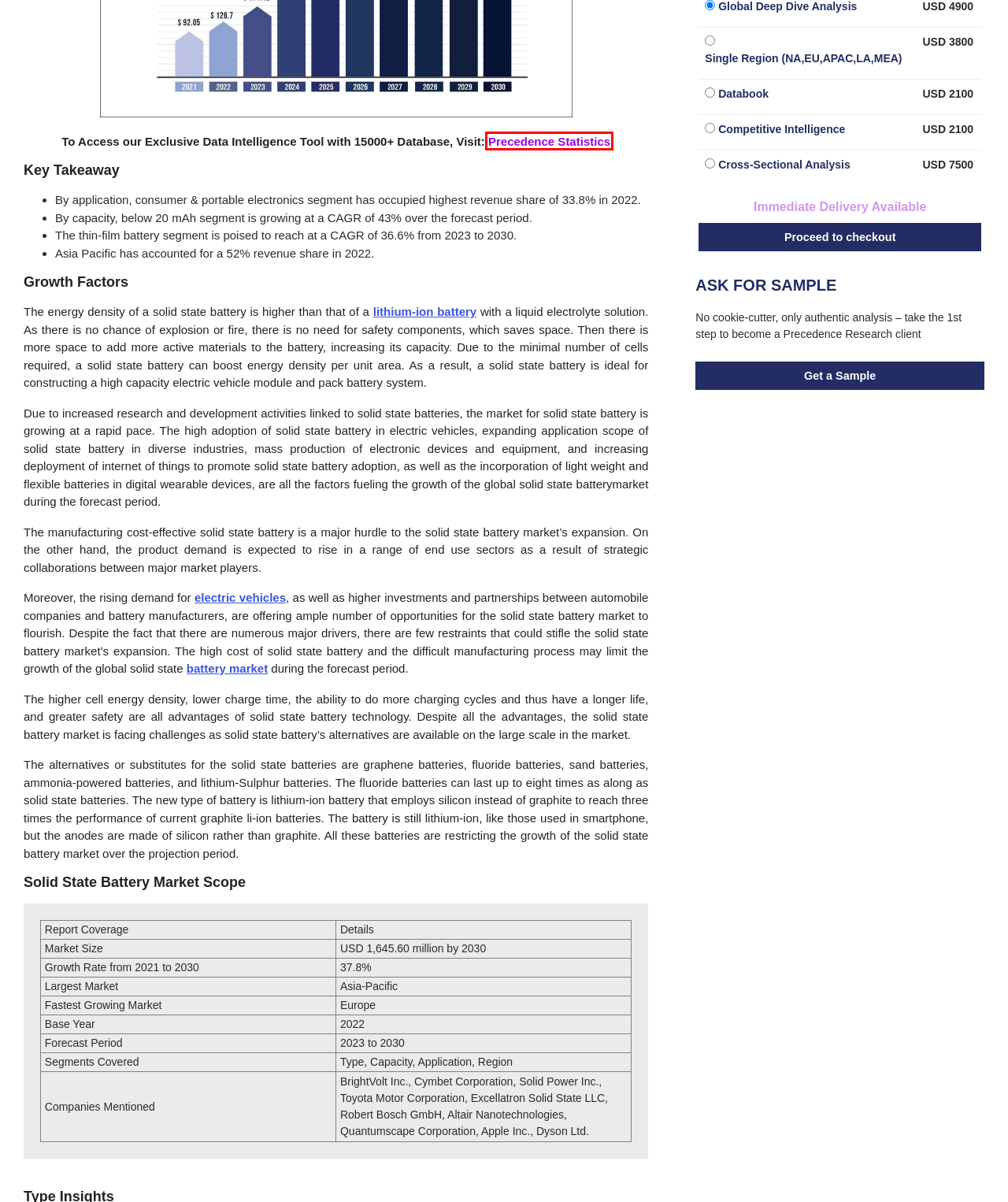You are provided with a screenshot of a webpage where a red rectangle bounding box surrounds an element. Choose the description that best matches the new webpage after clicking the element in the red bounding box. Here are the choices:
A. Request a Demo: Your Gateway to Innovation - Precedence Statistics
B. Press Releases - Precedence Research
C. Privacy Policy - Precedence Research
D. Machinery and Equipment Publication - Precedence Research
E. Customization Request Solid State Battery Market Size, Share, Trends, Growth 2030
F. Industries - Precedence Research
G. Download Sample Solid State Battery Market Size, Share, Trends, Growth 2030
H. Terms and Conditions - Precedence Research

A